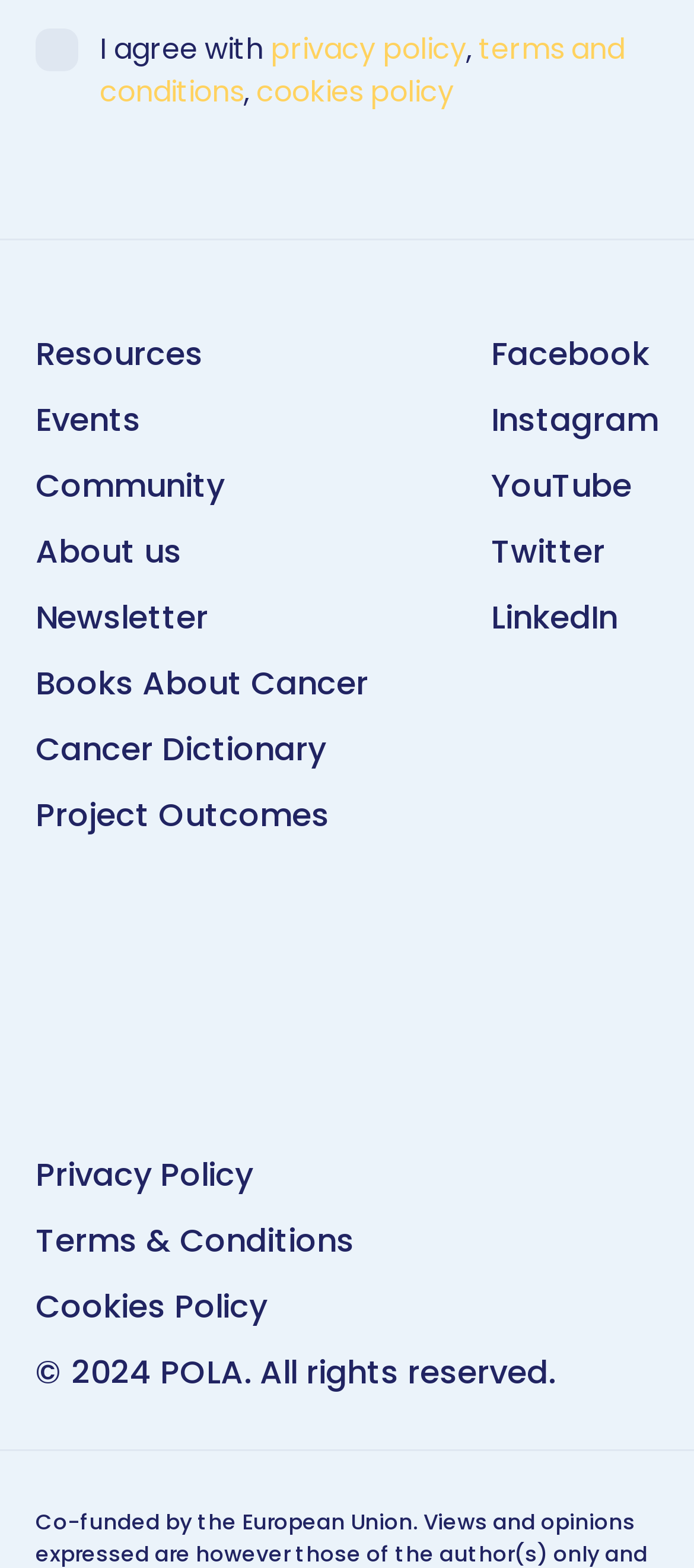Given the content of the image, can you provide a detailed answer to the question?
How many social media links are present?

The social media links are Facebook, Instagram, YouTube, Twitter, and LinkedIn, which can be found at the bottom right corner of the webpage.